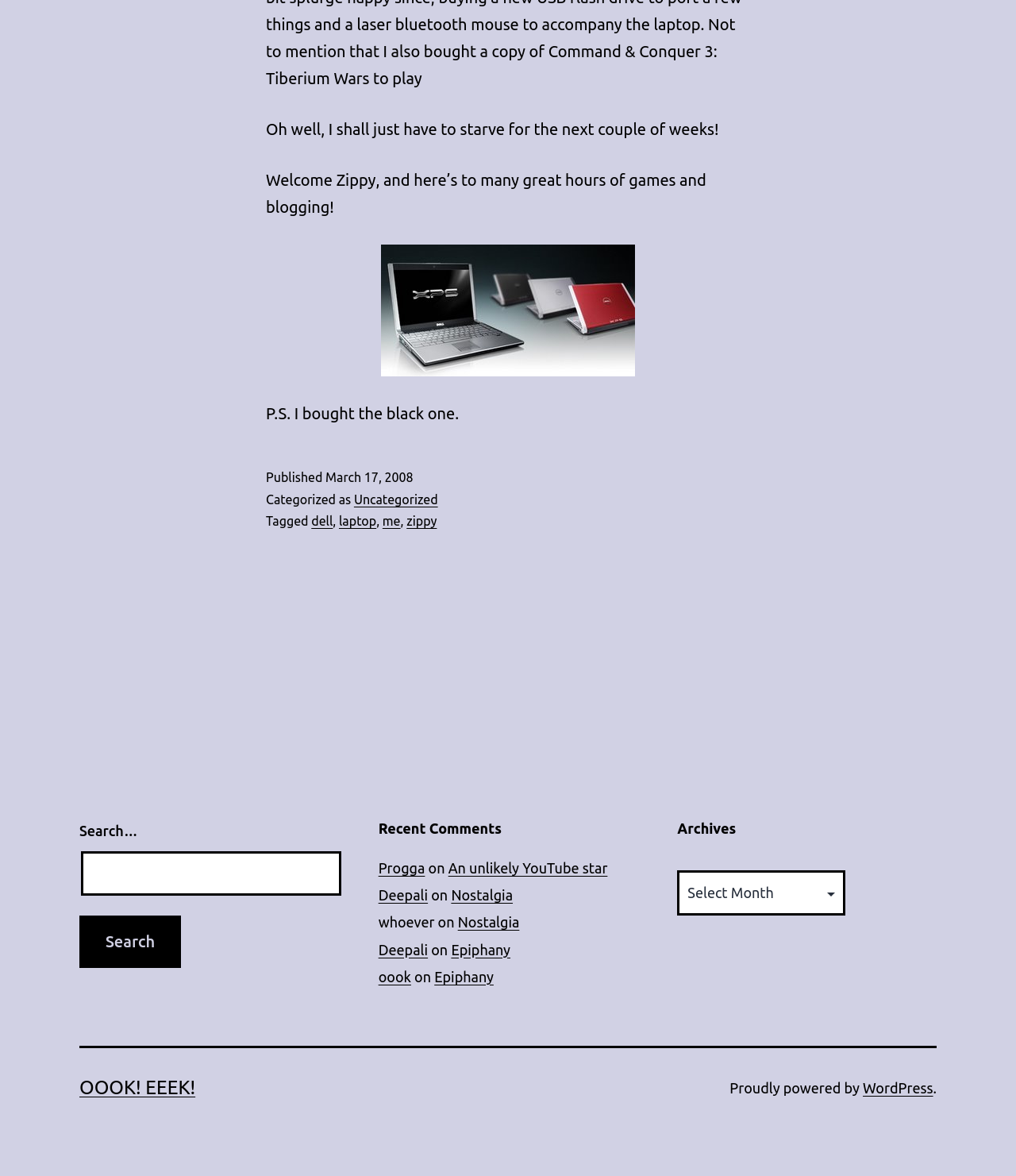Based on the provided description, "Products", find the bounding box of the corresponding UI element in the screenshot.

None